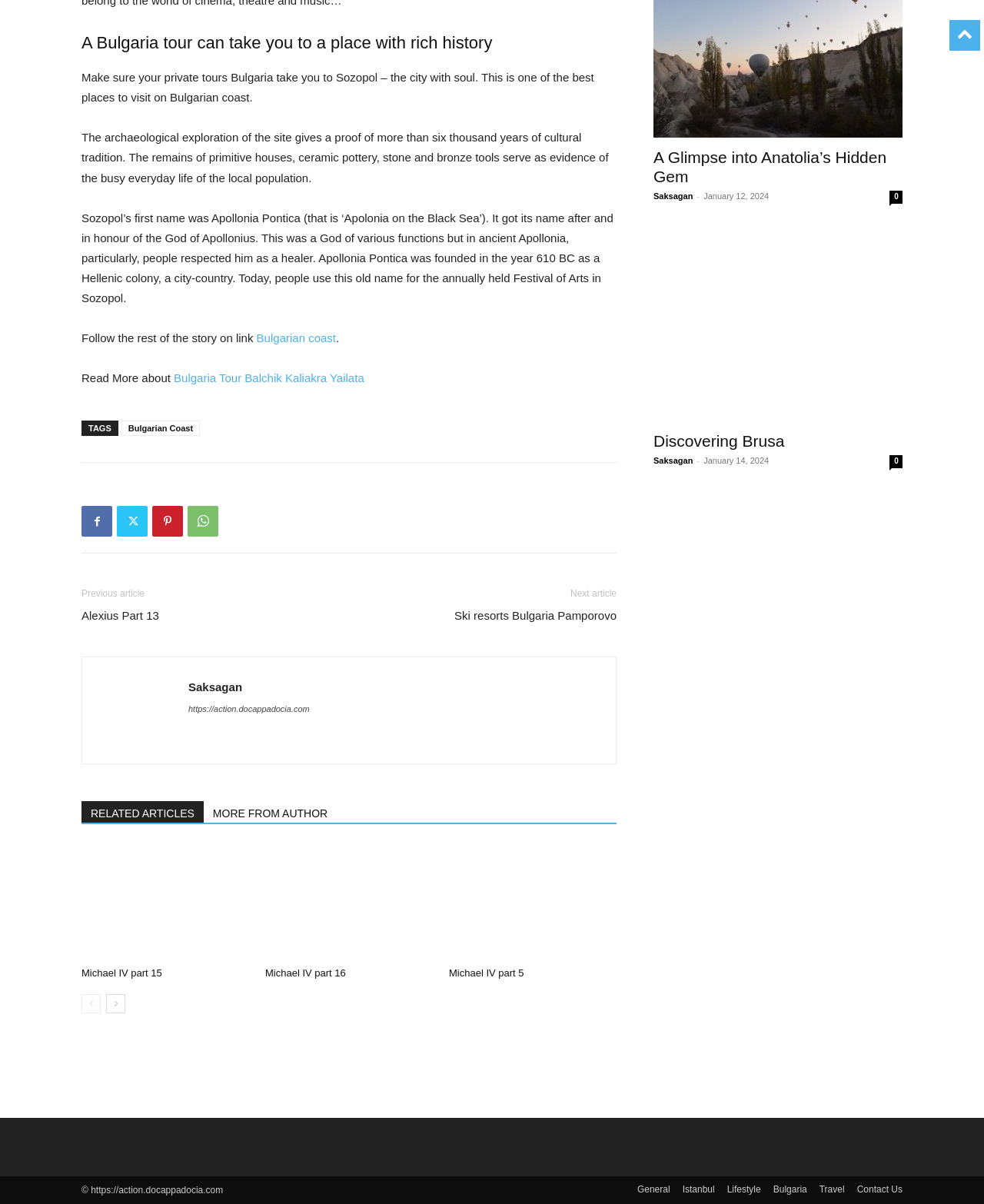Identify the bounding box coordinates of the clickable section necessary to follow the following instruction: "Explore the next article". The coordinates should be presented as four float numbers from 0 to 1, i.e., [left, top, right, bottom].

[0.58, 0.489, 0.627, 0.498]